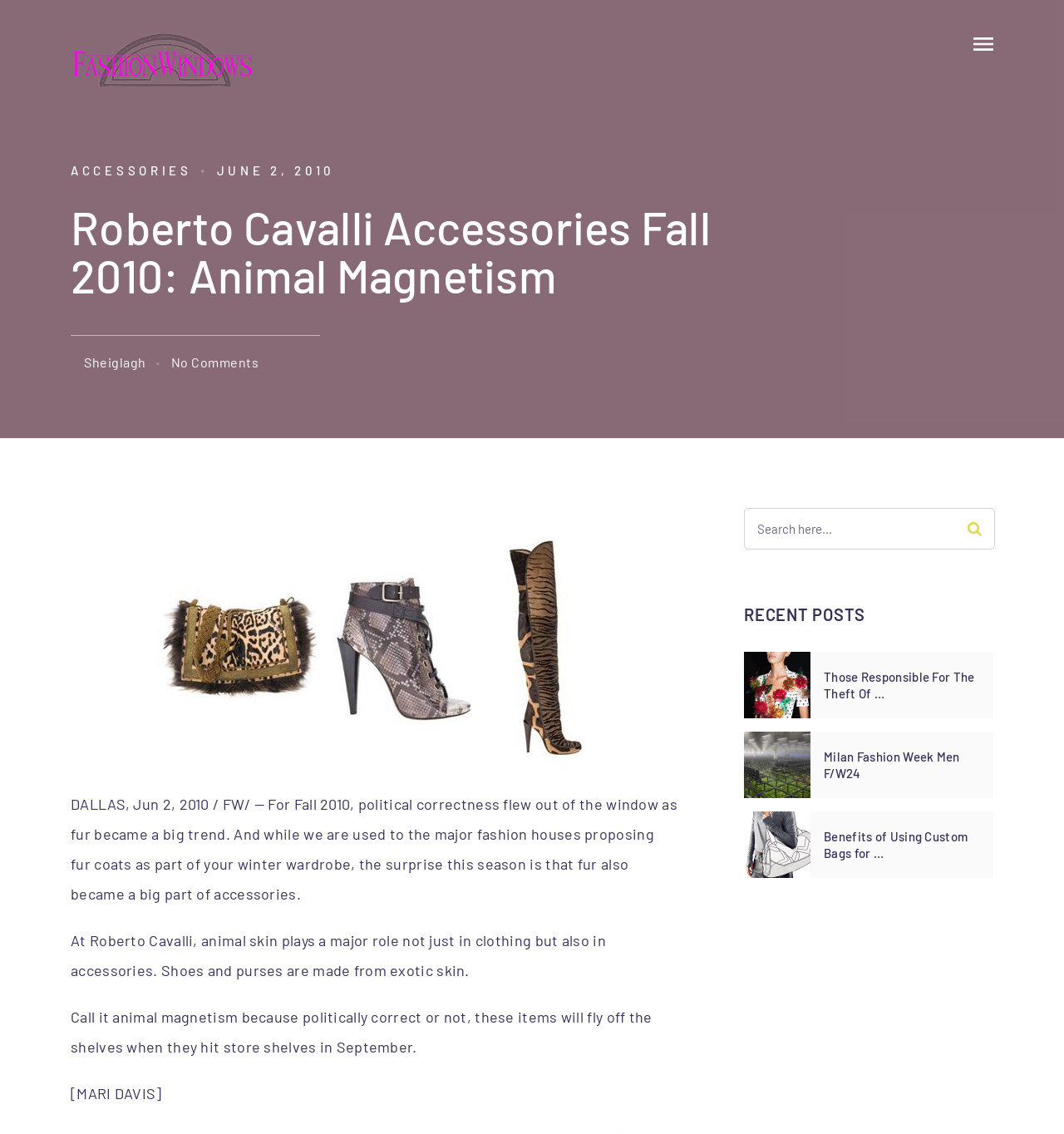Indicate the bounding box coordinates of the element that needs to be clicked to satisfy the following instruction: "Check out Milan Fashion Week Men F/W24". The coordinates should be four float numbers between 0 and 1, i.e., [left, top, right, bottom].

[0.774, 0.66, 0.921, 0.689]